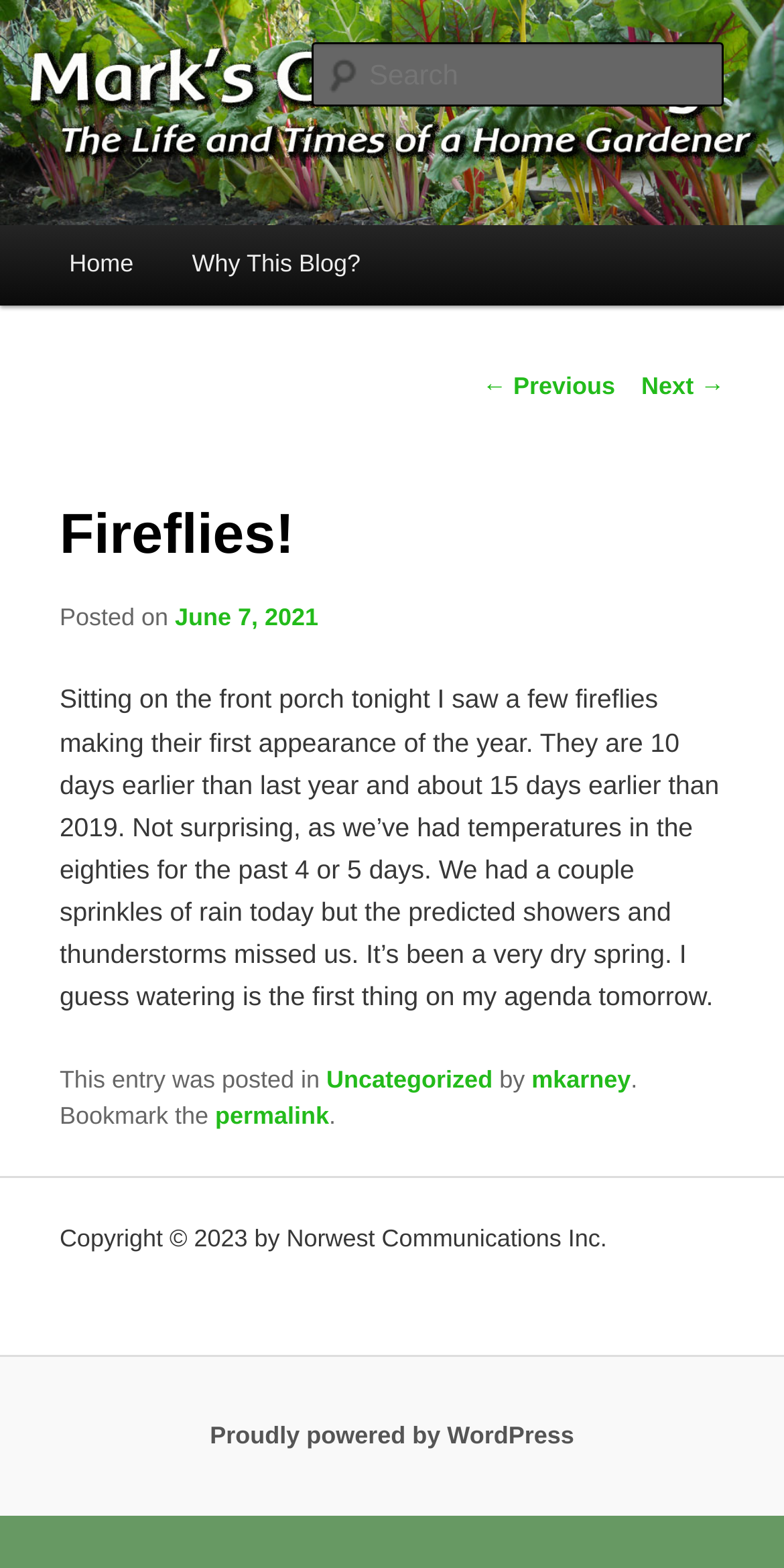Identify the bounding box coordinates of the area that should be clicked in order to complete the given instruction: "Visit WordPress website". The bounding box coordinates should be four float numbers between 0 and 1, i.e., [left, top, right, bottom].

[0.268, 0.907, 0.732, 0.925]